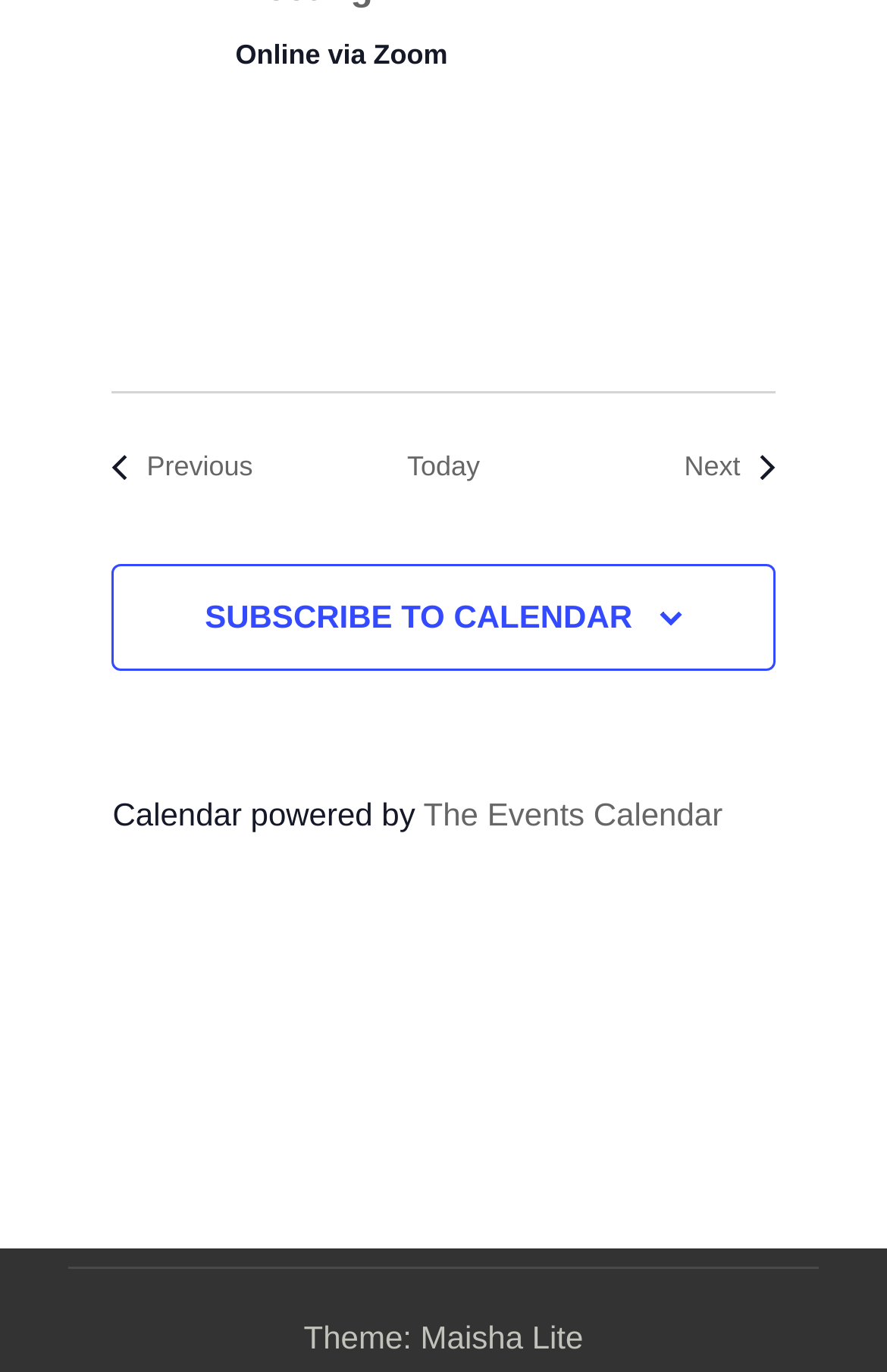Provide the bounding box coordinates of the HTML element described as: "Previous Events". The bounding box coordinates should be four float numbers between 0 and 1, i.e., [left, top, right, bottom].

[0.127, 0.327, 0.285, 0.358]